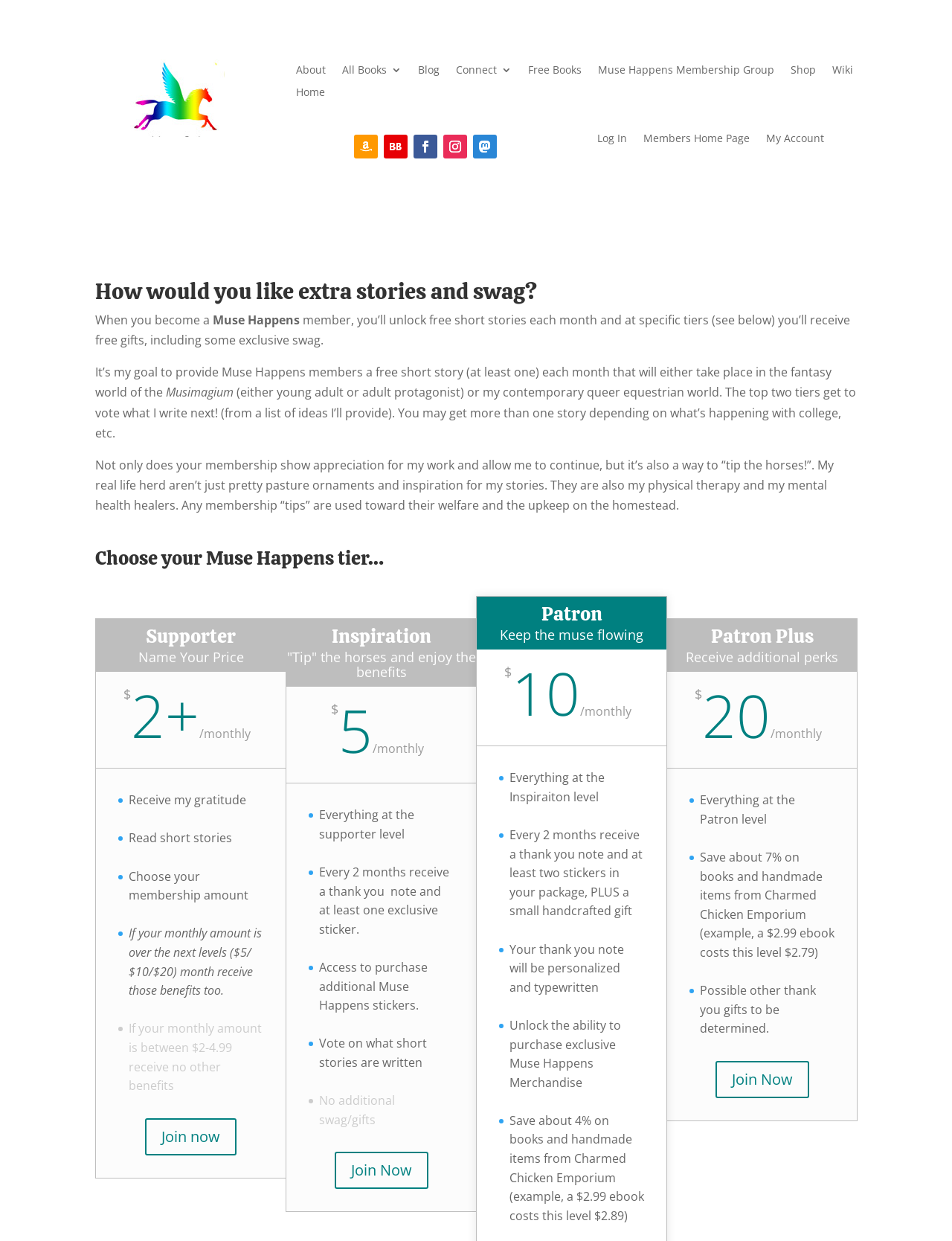Provide an in-depth caption for the webpage.

The webpage is about the Muse Happens Membership Group, which is a subscription-based service offered by Kit Author and Charmed Chicken. At the top of the page, there is a navigation menu with links to various sections, including "About", "All Books 3", "Blog", "Connect 3", "Free Books", "Muse Happens Membership Group", "Shop", "Wiki", and "Home". Below the navigation menu, there are social media links and a "Log In" button.

The main content of the page is divided into sections, each describing a different tier of membership. The first section is headed "How would you like extra stories and swag?" and explains the benefits of becoming a Muse Happens member. The benefits include receiving free short stories each month, voting on what stories to write next, and supporting the author's work.

The next section is headed "Choose your Muse Happens tier…" and presents three membership tiers: Supporter, Inspiration, and Patron. Each tier has its own set of benefits, which are listed below the tier name. The Supporter tier is a "name your price" tier, where members can choose how much they want to pay each month. The Inspiration tier costs $5 per month and includes benefits such as receiving exclusive stickers and voting on what short stories to write. The Patron tier costs $10 per month and includes additional benefits such as personalized thank-you notes and small handcrafted gifts.

Below the membership tiers, there is a section headed "Patron Plus" which offers additional perks for members who pay $20 per month. The benefits of this tier include saving about 7% on books and handmade items from Charmed Chicken Emporium.

Throughout the page, there are calls-to-action buttons to "Join now" and become a member of the Muse Happens Membership Group.